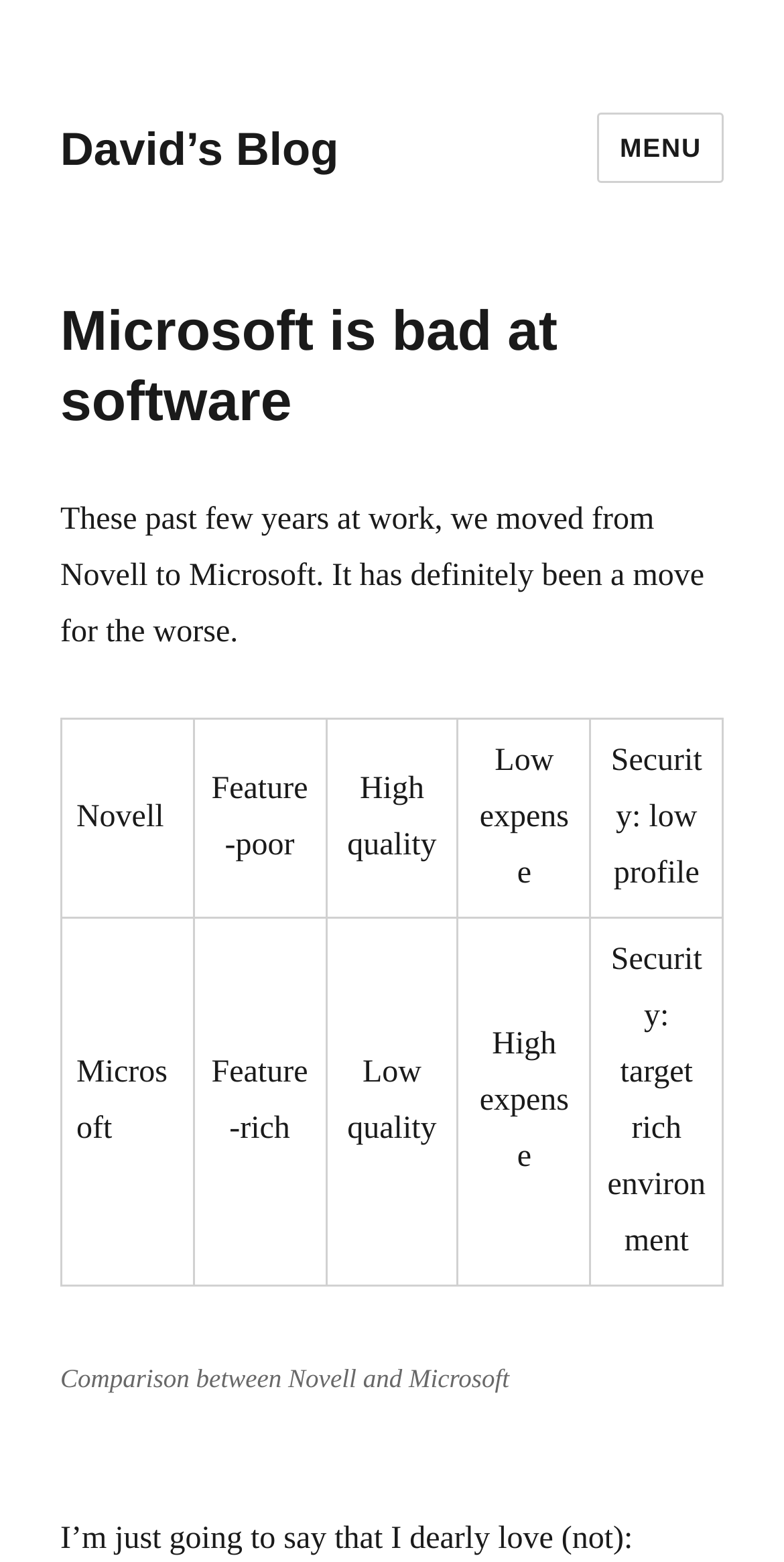Based on the element description Menu, identify the bounding box coordinates for the UI element. The coordinates should be in the format (top-left x, top-left y, bottom-right x, bottom-right y) and within the 0 to 1 range.

[0.762, 0.072, 0.923, 0.117]